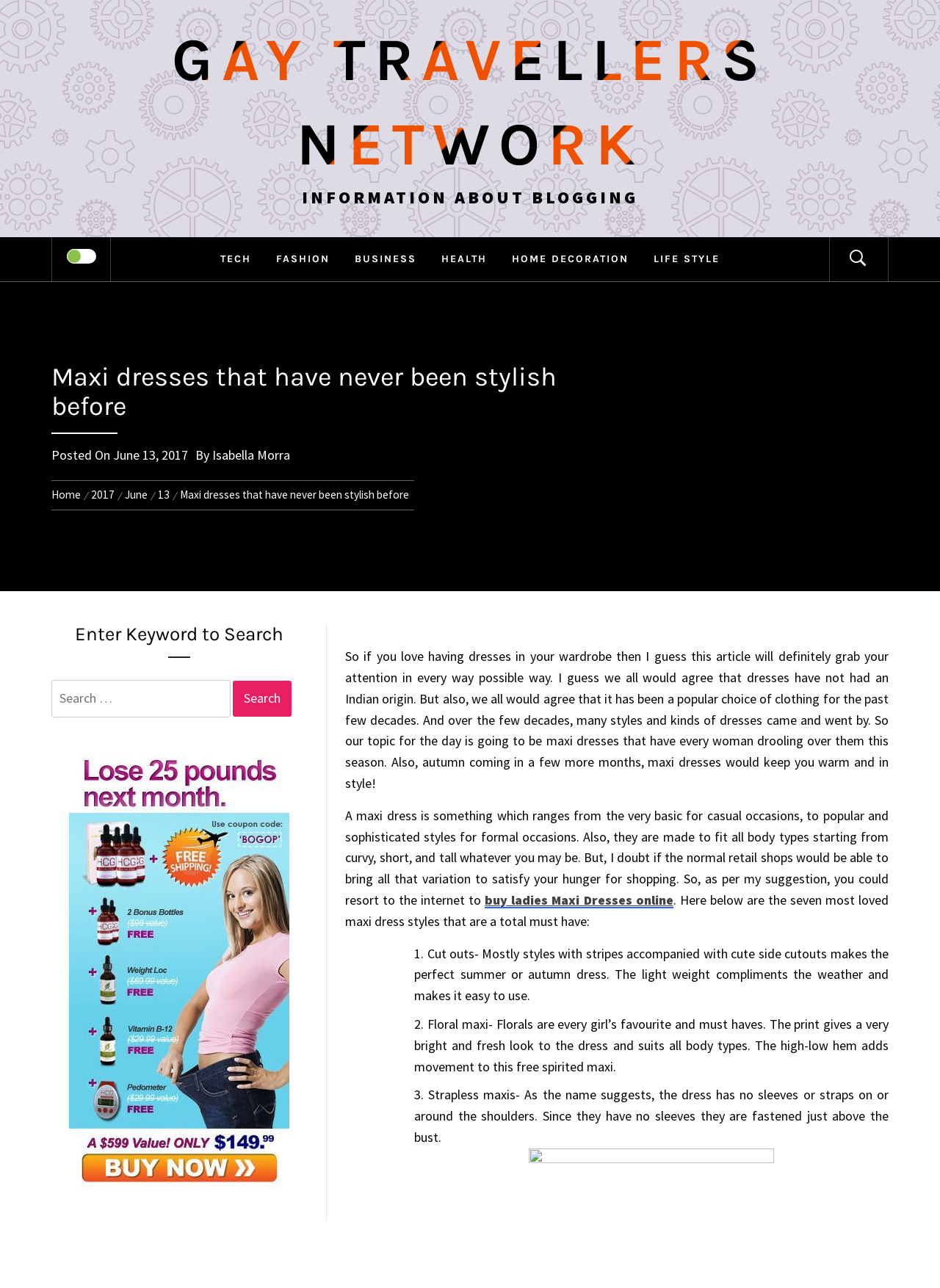Please specify the bounding box coordinates of the region to click in order to perform the following instruction: "Check SEC filings".

None